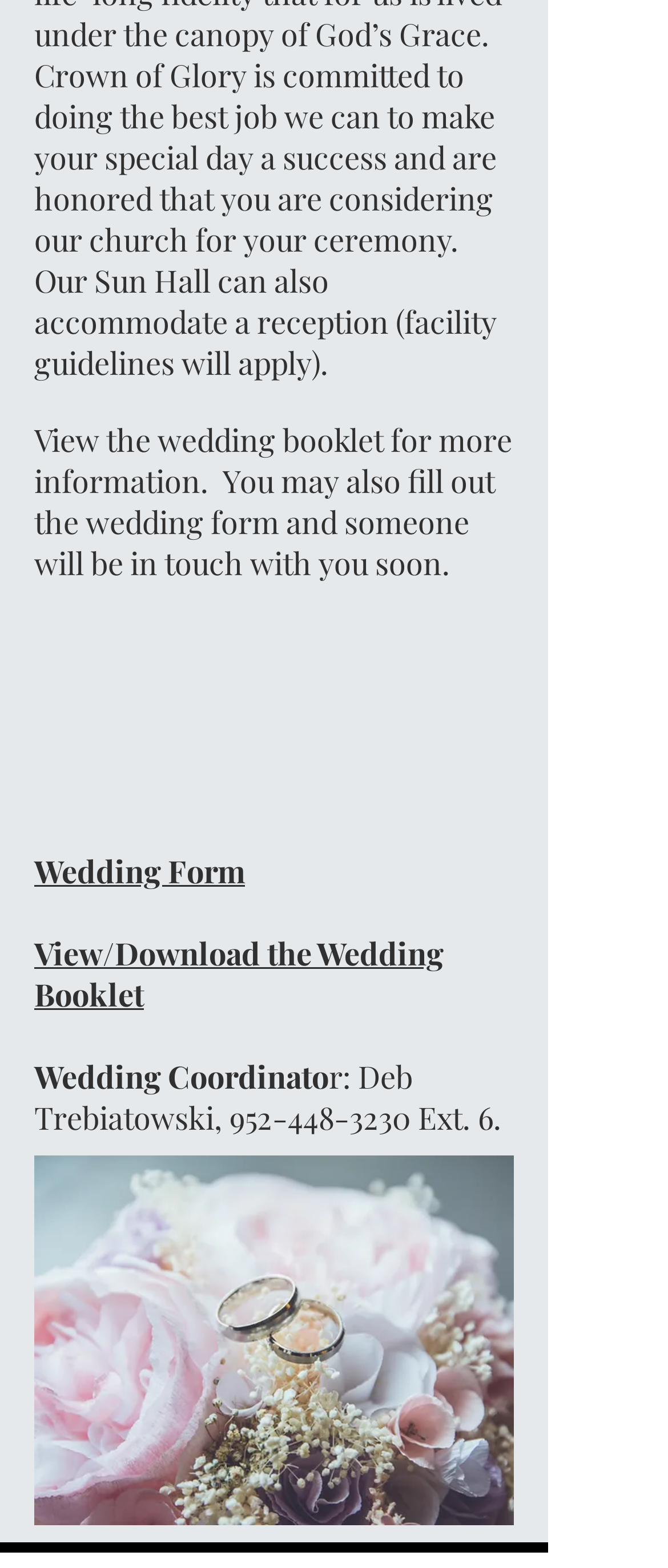Please find the bounding box coordinates (top-left x, top-left y, bottom-right x, bottom-right y) in the screenshot for the UI element described as follows: 952-448-3230 Ext. 6

[0.344, 0.7, 0.738, 0.726]